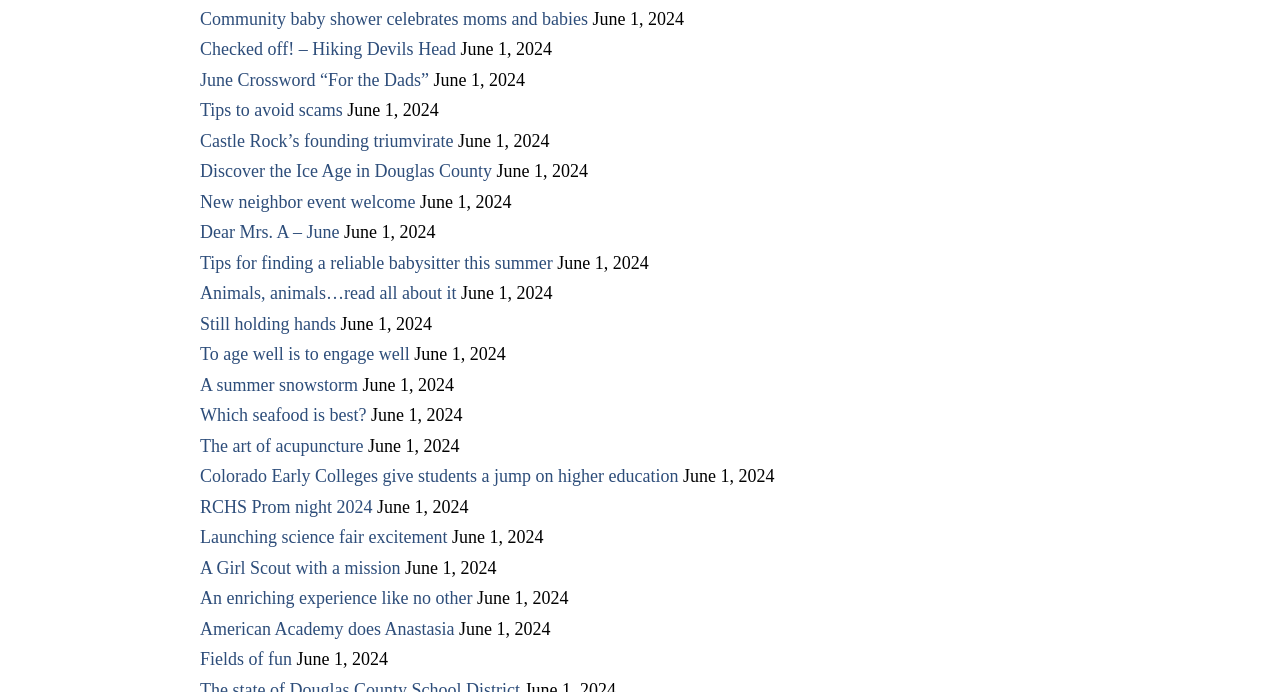What is the date of the articles? Look at the image and give a one-word or short phrase answer.

June 1, 2024